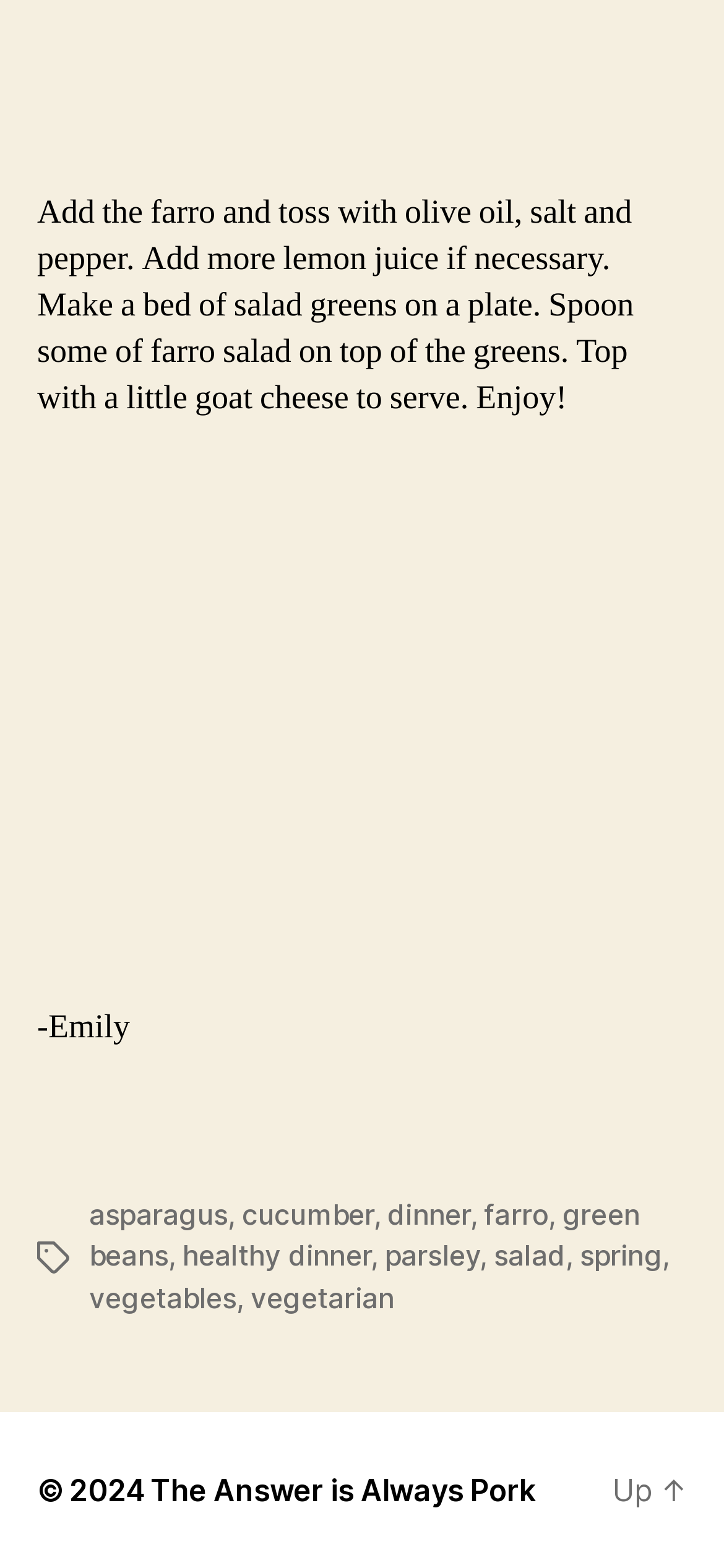From the element description: "vegetarian", extract the bounding box coordinates of the UI element. The coordinates should be expressed as four float numbers between 0 and 1, in the order [left, top, right, bottom].

[0.346, 0.817, 0.545, 0.839]